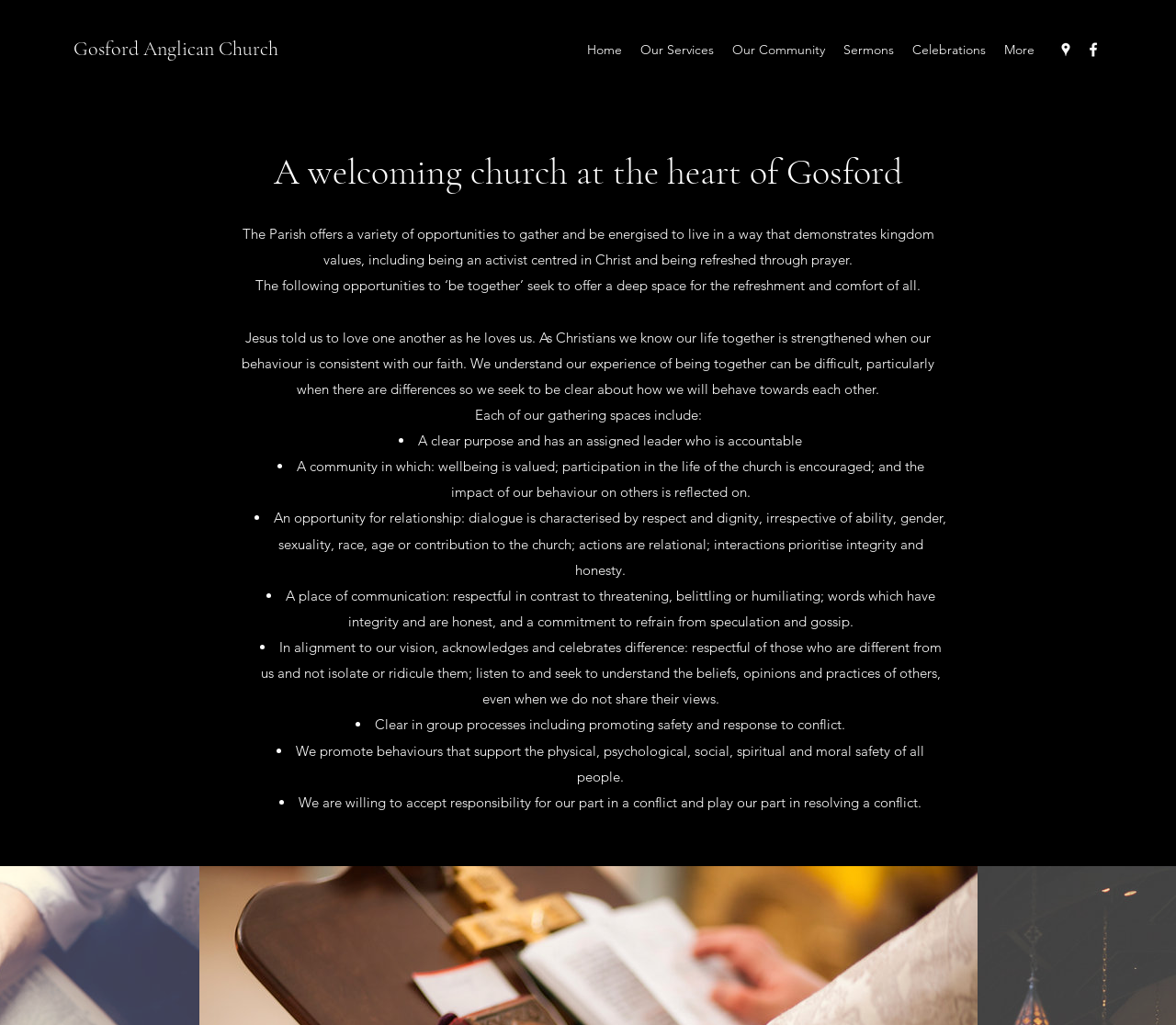Please find the bounding box coordinates of the element's region to be clicked to carry out this instruction: "Click on the 'Home' link".

[0.491, 0.035, 0.537, 0.062]